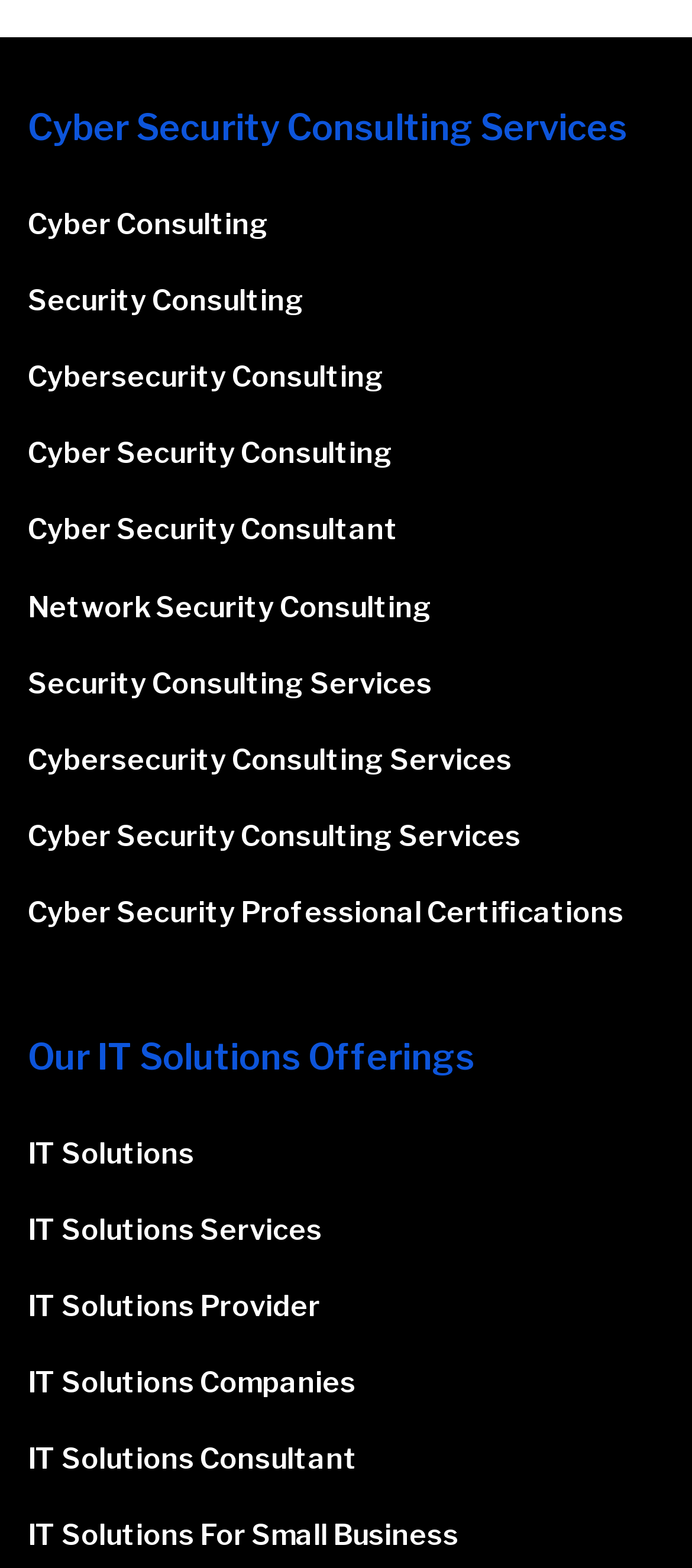Determine the bounding box coordinates of the element that should be clicked to execute the following command: "Explore Network Security Consulting".

[0.04, 0.376, 0.625, 0.398]